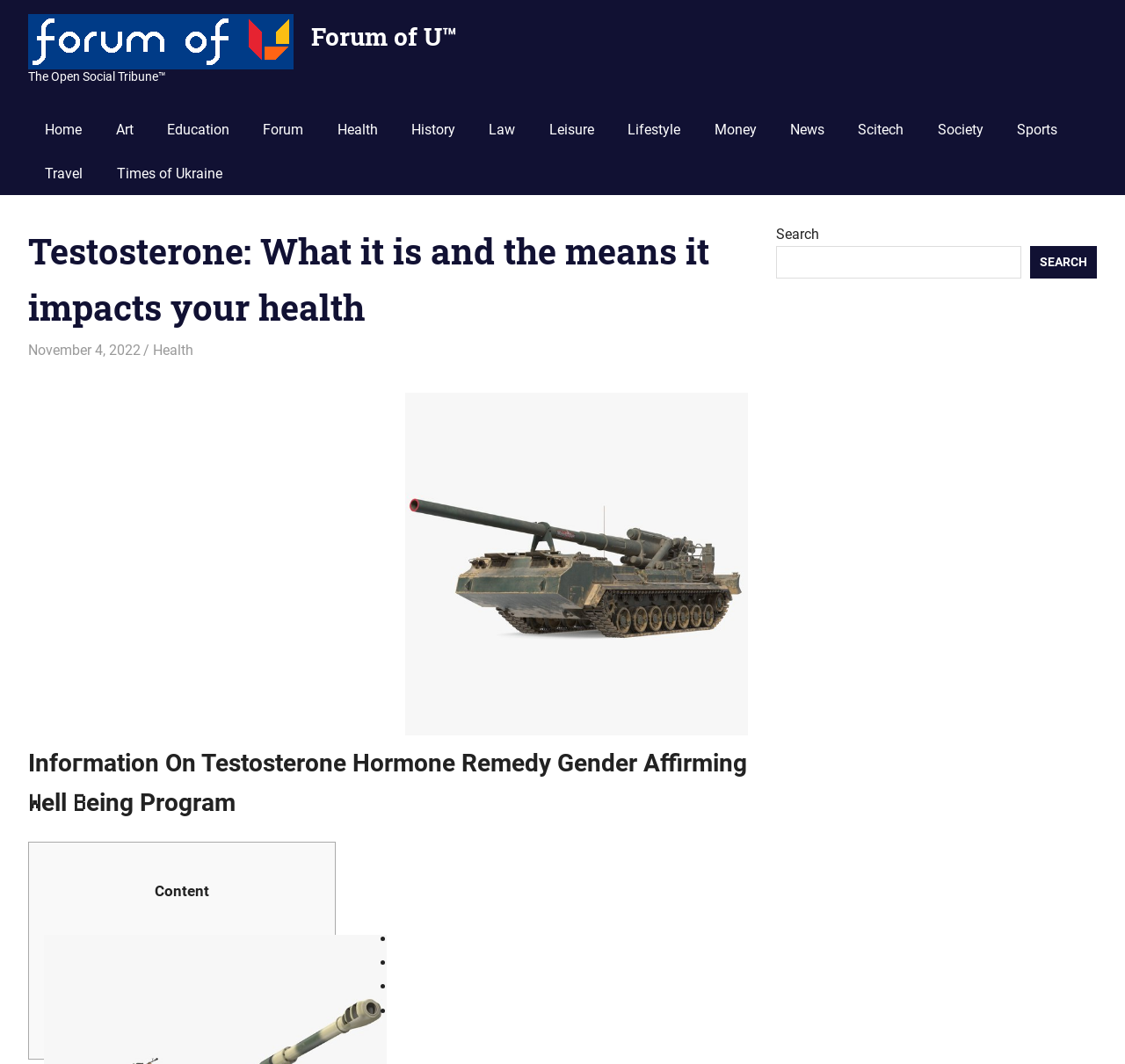Given the element description, predict the bounding box coordinates in the format (top-left x, top-left y, bottom-right x, bottom-right y). Make sure all values are between 0 and 1. Here is the element description: parent_node: Forum of U™

[0.025, 0.031, 0.273, 0.046]